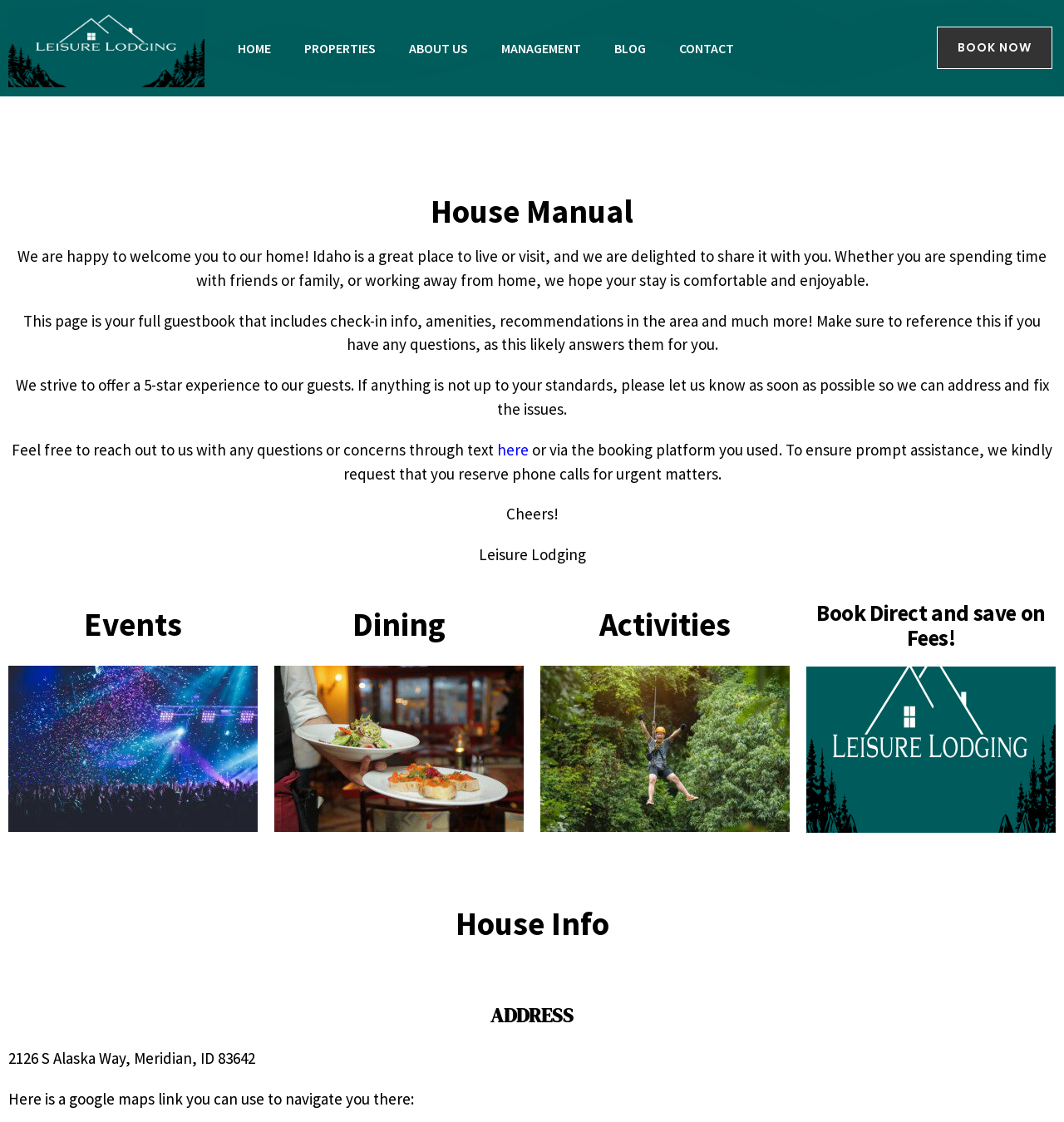What is the benefit of booking directly?
Kindly answer the question with as much detail as you can.

I found a heading element with the text 'Book Direct and save on Fees!' on the webpage, which suggests that booking directly through the website can help guests save on fees.